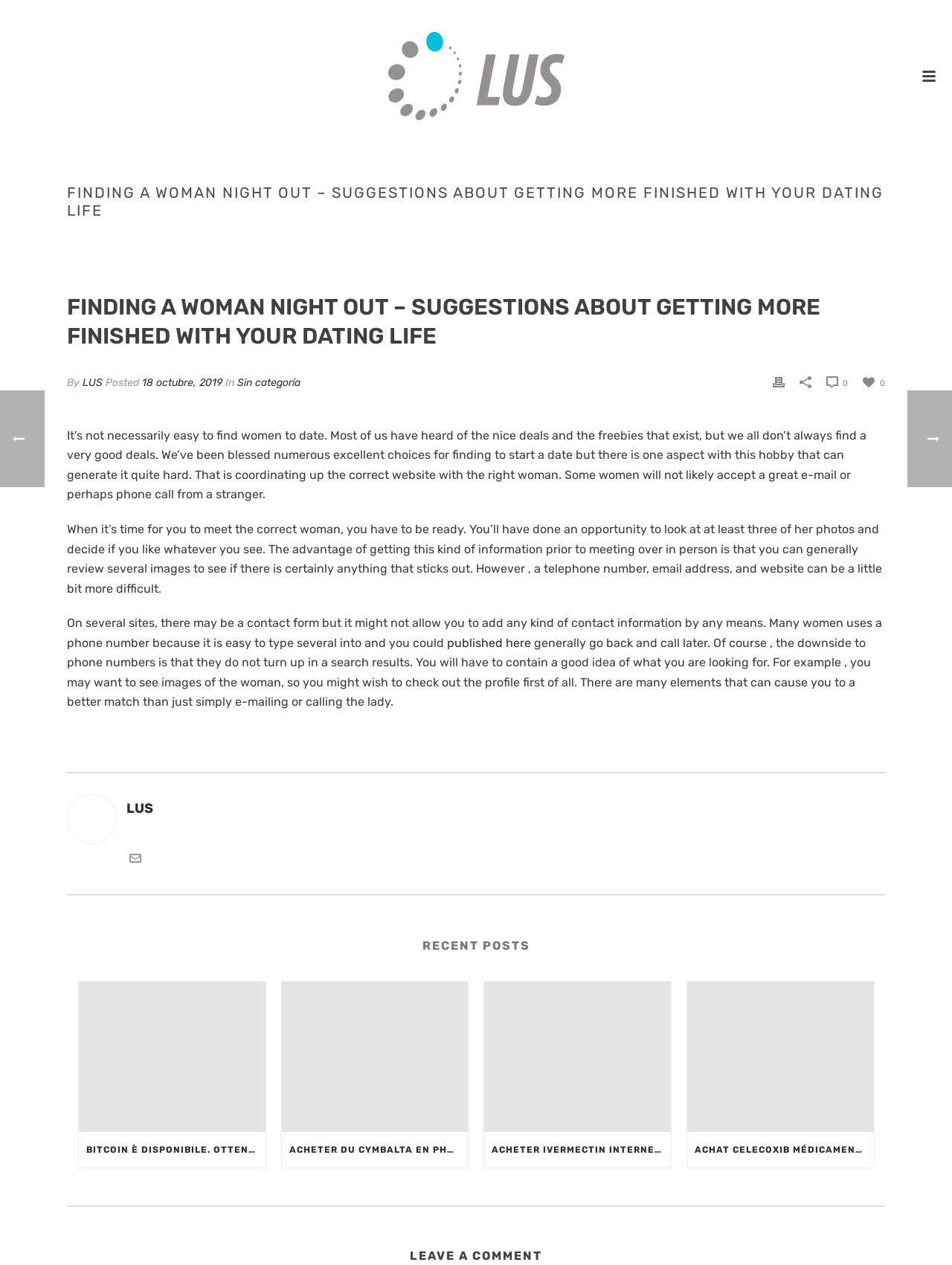Provide your answer to the question using just one word or phrase: What is the purpose of the contact form on some dating sites?

To add contact information